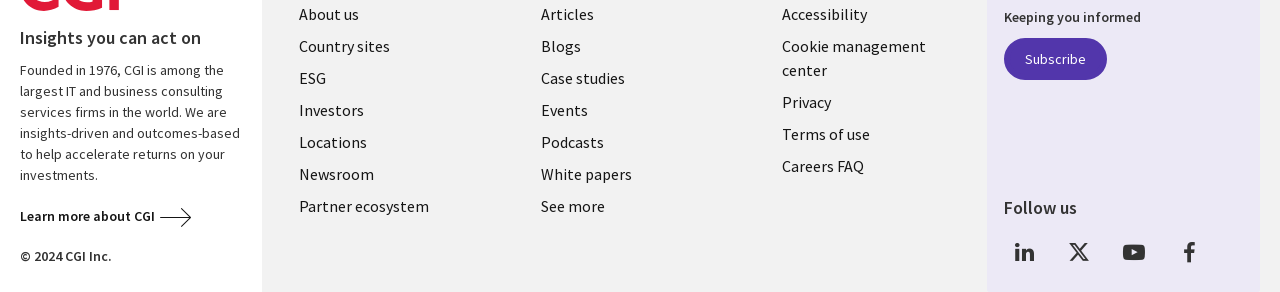Identify the bounding box coordinates of the region that needs to be clicked to carry out this instruction: "Learn more about CGI". Provide these coordinates as four float numbers ranging from 0 to 1, i.e., [left, top, right, bottom].

[0.016, 0.688, 0.161, 0.794]